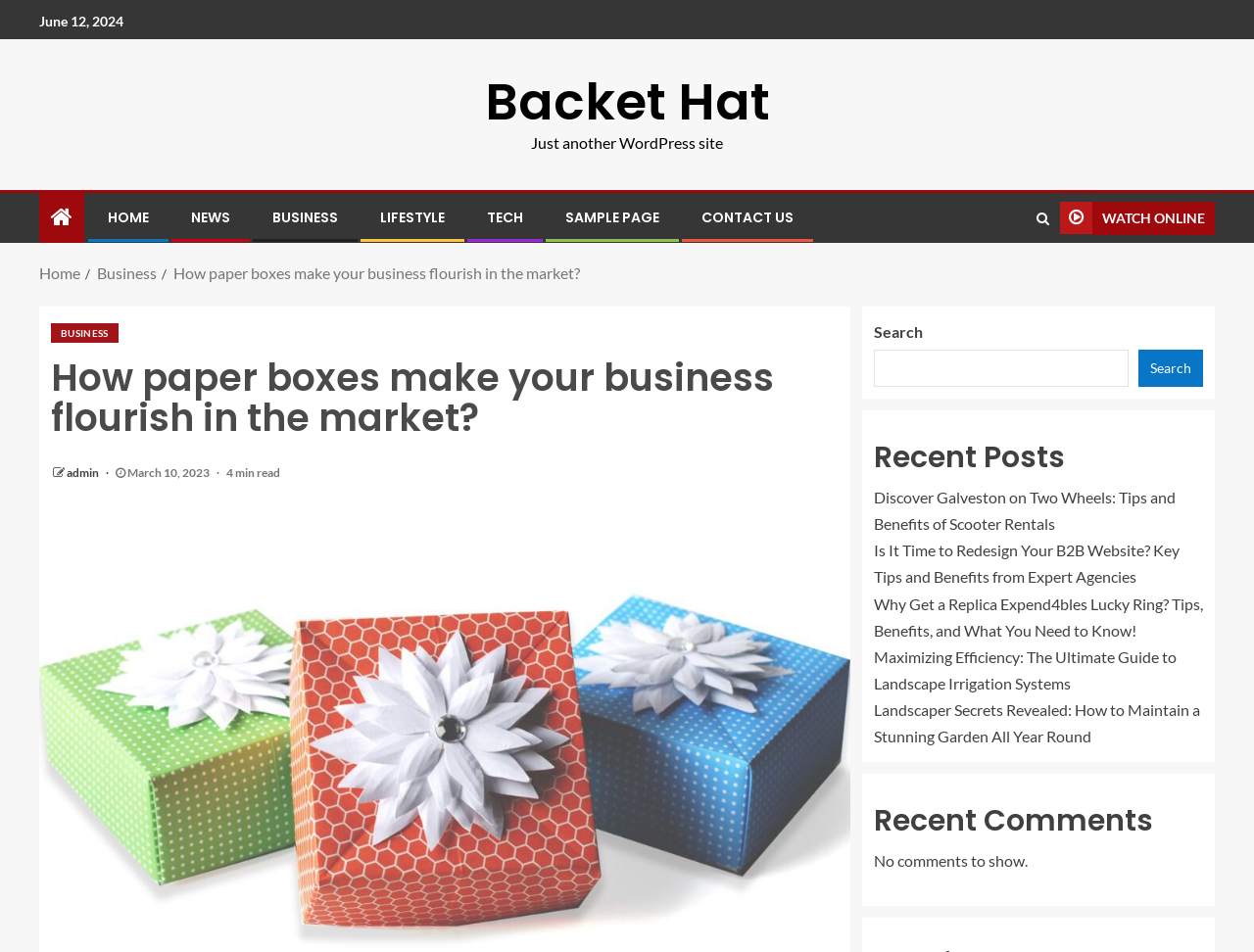Please determine the bounding box coordinates for the UI element described here. Use the format (top-left x, top-left y, bottom-right x, bottom-right y) with values bounded between 0 and 1: Retirement planning

None